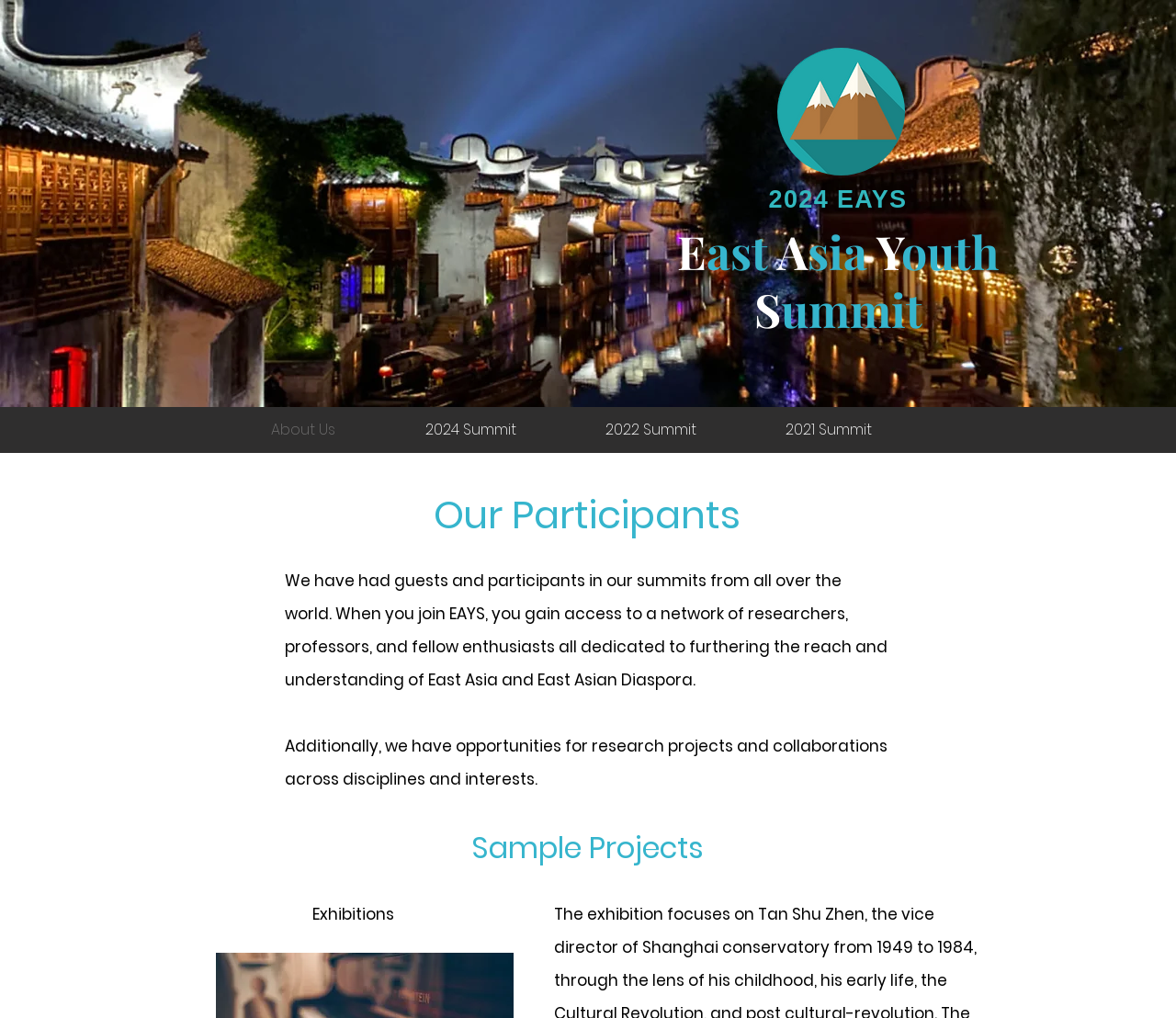Using the description: "ummit", identify the bounding box of the corresponding UI element in the screenshot.

[0.664, 0.274, 0.784, 0.334]